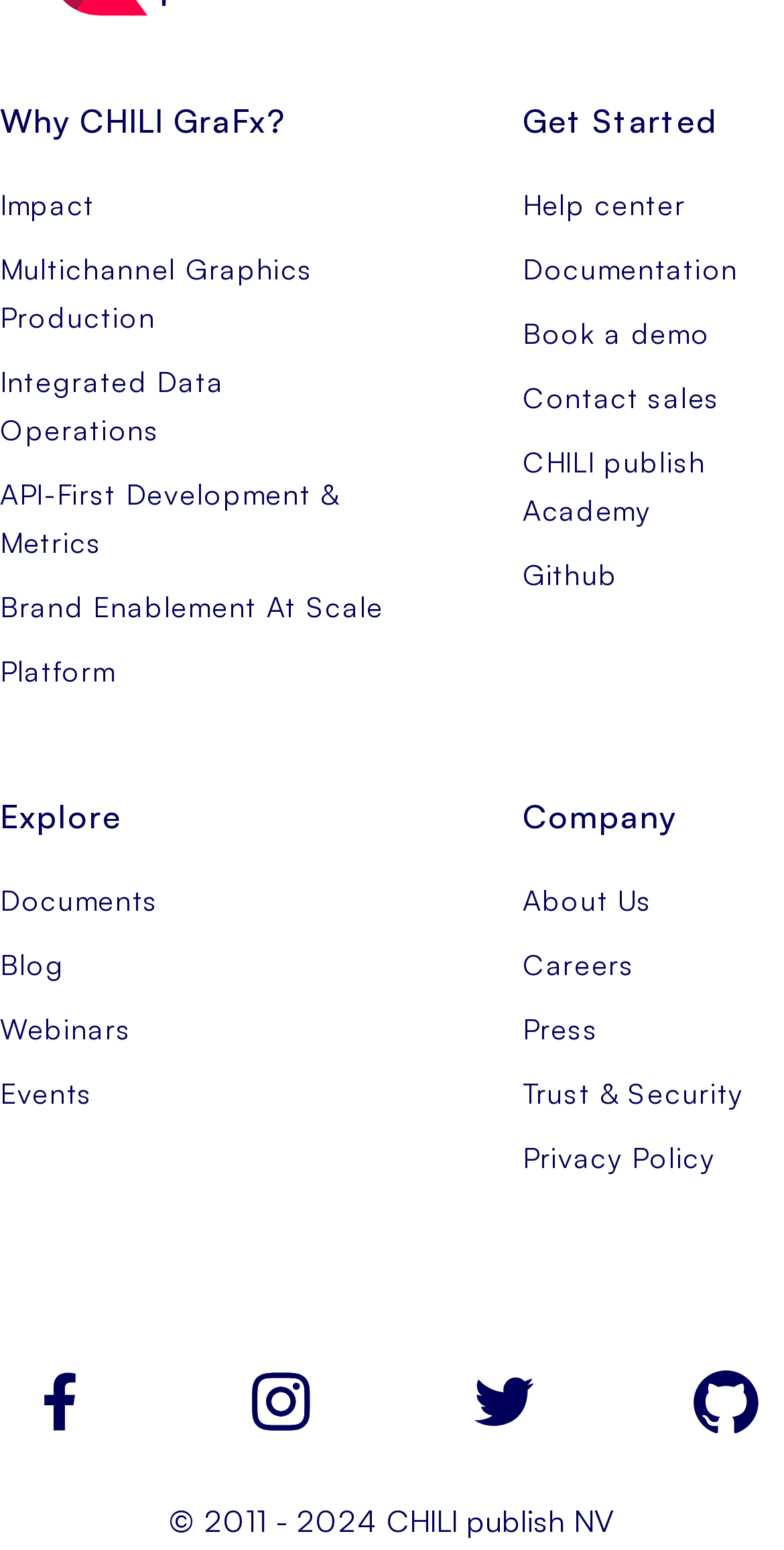What is the heading above the textbox?
Using the visual information, answer the question in a single word or phrase.

Sign up for newsletter updates